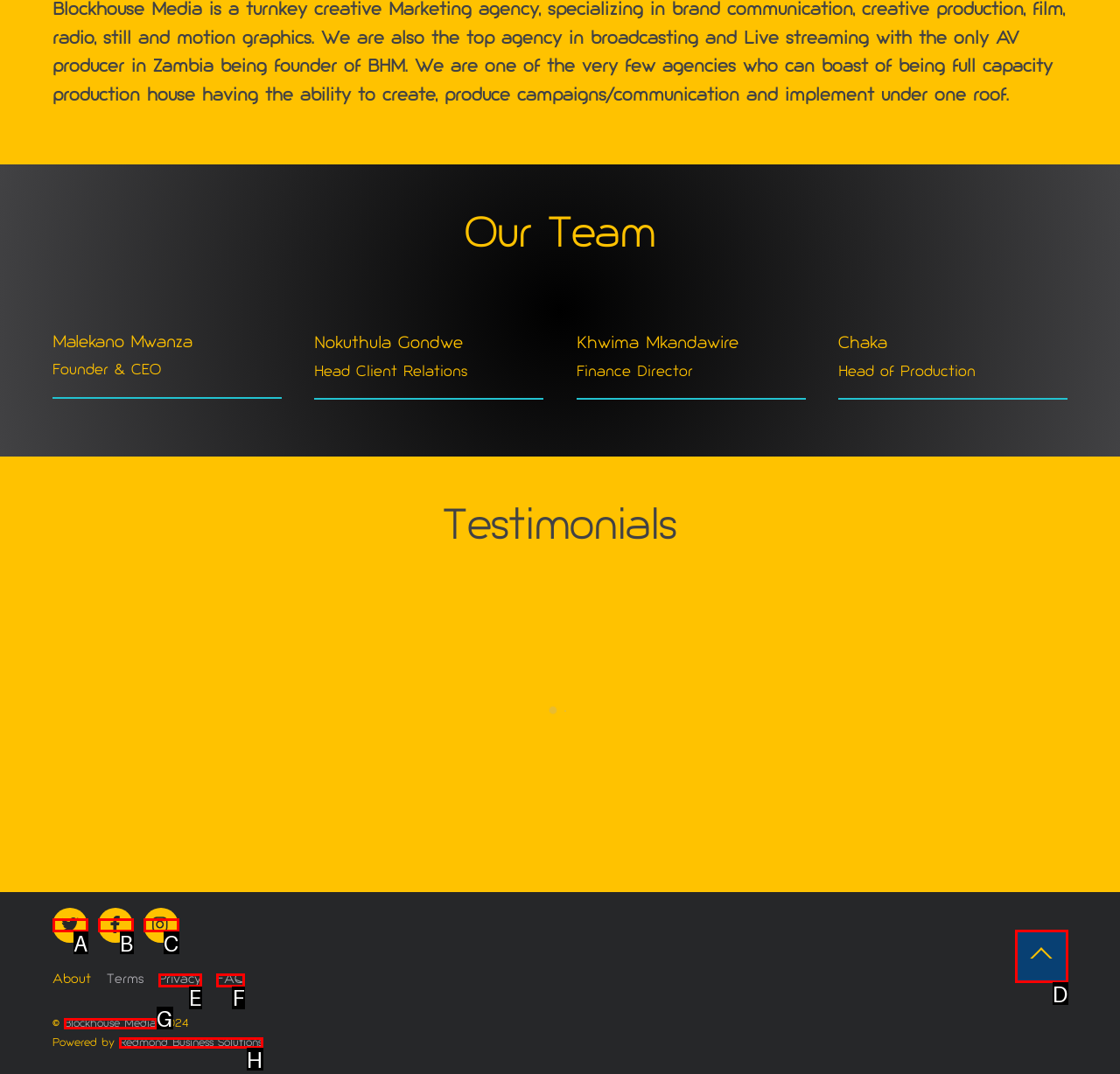Identify which HTML element matches the description: Blockhouse Media
Provide your answer in the form of the letter of the correct option from the listed choices.

G